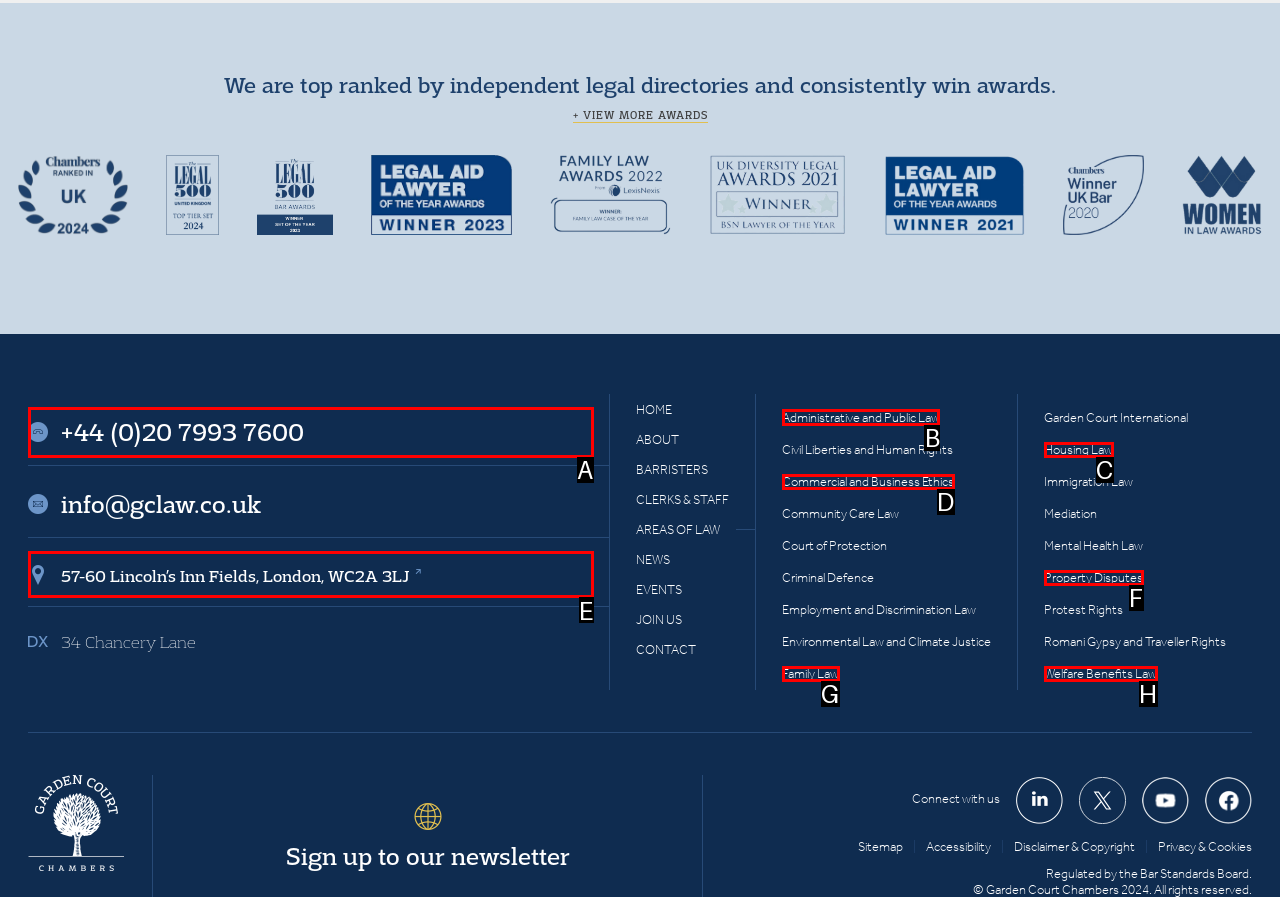Choose the HTML element that should be clicked to achieve this task: Learn about administrative and public law
Respond with the letter of the correct choice.

B